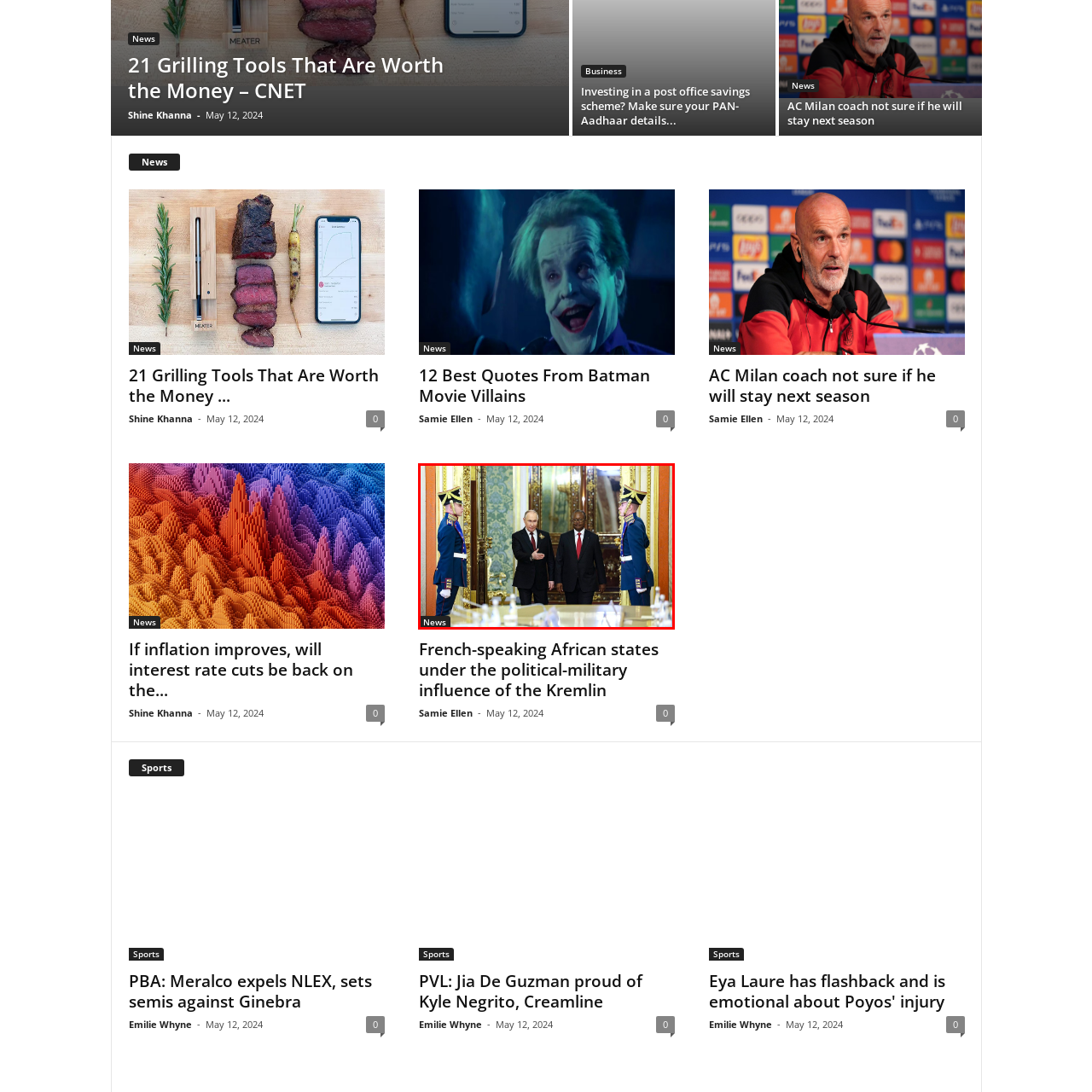Elaborate on the contents of the image highlighted by the red boundary in detail.

The image depicts a formal meeting taking place in a grand room adorned with rich decorations, indicative of a significant diplomatic engagement. In the center, two men are engaged in conversation, with one gesturing as if welcoming the other. To the left and right stand two uniformed guards, adding to the ceremonial atmosphere. The setting reflects a high-stakes diplomatic moment, likely involving discussions of mutual interest between the figures present, underscored by the opulent surroundings and the formal attire of the individuals. This occasion is marked by a sense of protocol and gravity, typical of international relations, as reported under the news section of a publication focused on global affairs.